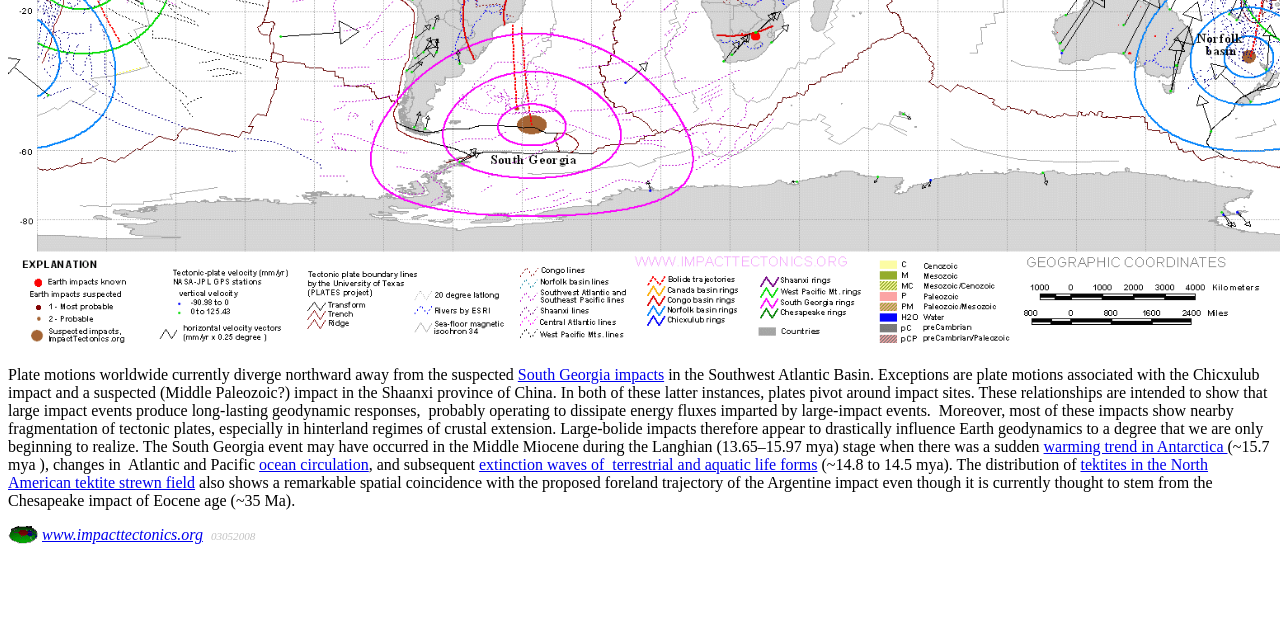Find the bounding box coordinates of the UI element according to this description: "ocean circulation".

[0.202, 0.712, 0.288, 0.739]